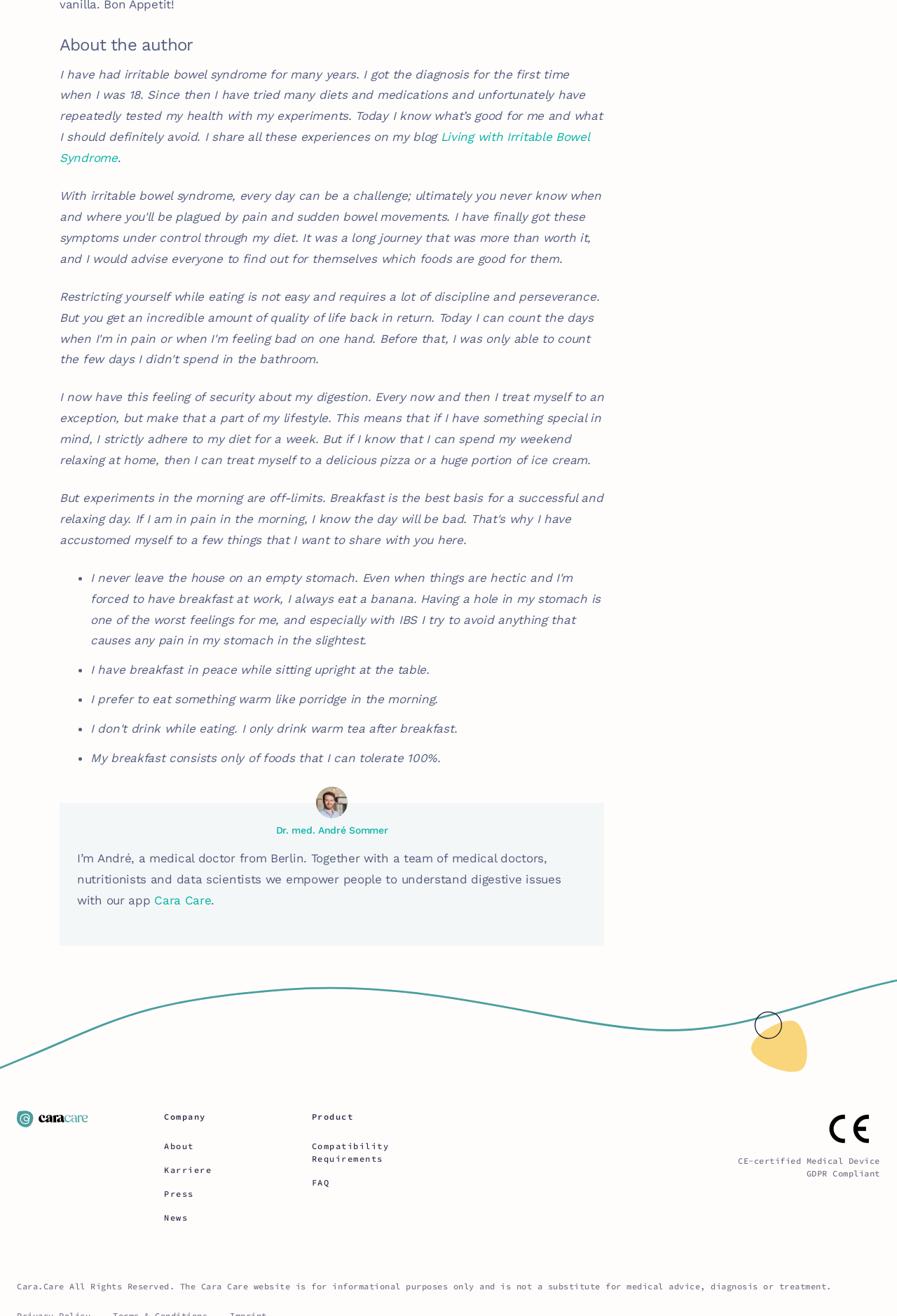Locate the bounding box coordinates of the clickable part needed for the task: "Explore the 'pikashow apk download' link".

None